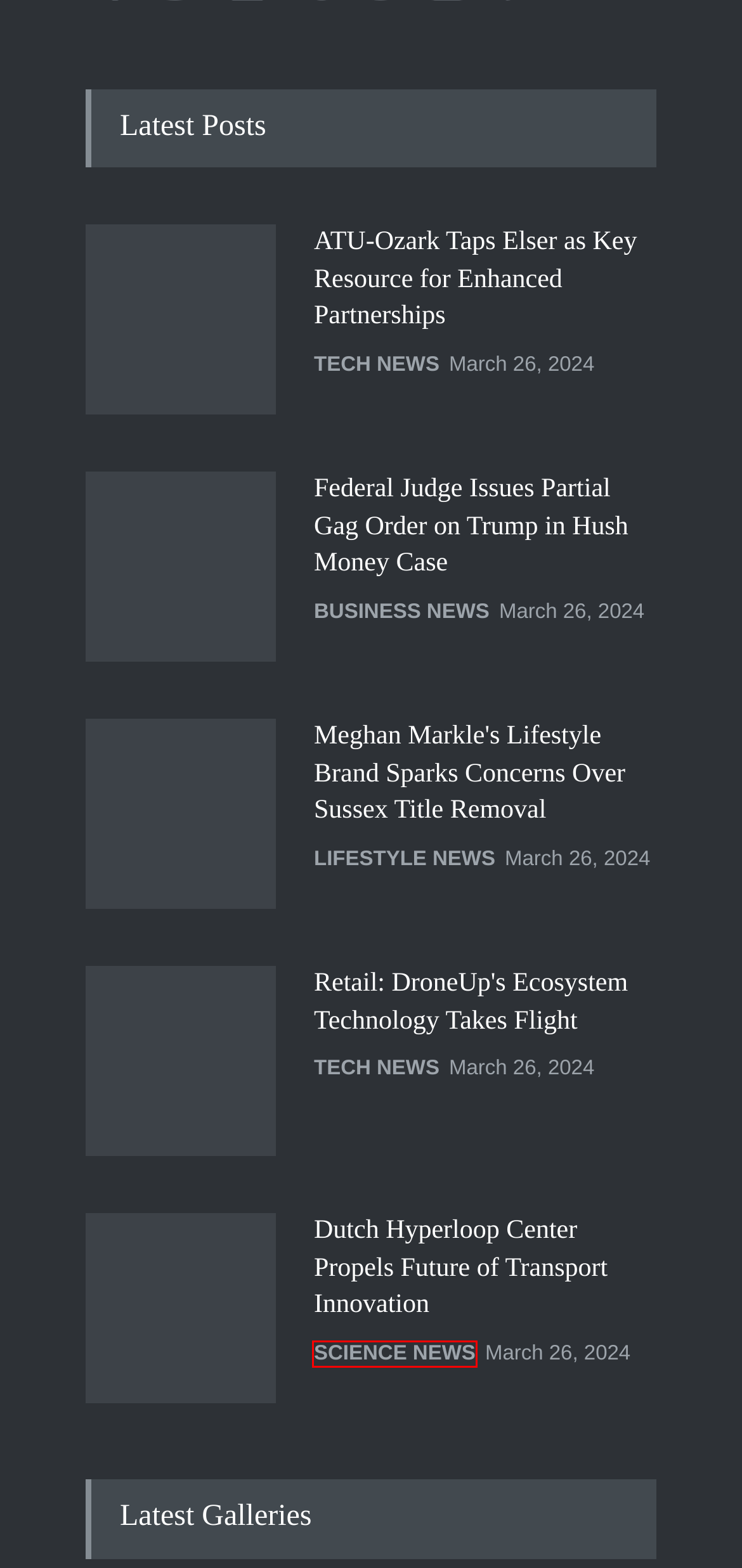Examine the screenshot of a webpage featuring a red bounding box and identify the best matching webpage description for the new page that results from clicking the element within the box. Here are the options:
A. BUSINESS NEWS - KothStudio
B. SCIENCE NEWS - KothStudio
C. Christina Applegate's Shocking Revelation: MS Caused 30 Lesions On Her Brain - KothStudio
D. Web Desk - KothStudio
E. LIFESTYLE NEWS - KothStudio
F. Federal Judge Issues Partial Gag Order On Trump In Hush Money Case - KothStudio
G. Dutch Hyperloop Center Propels Future Of Transport Innovation - KothStudio
H. Authors - KothStudio

B